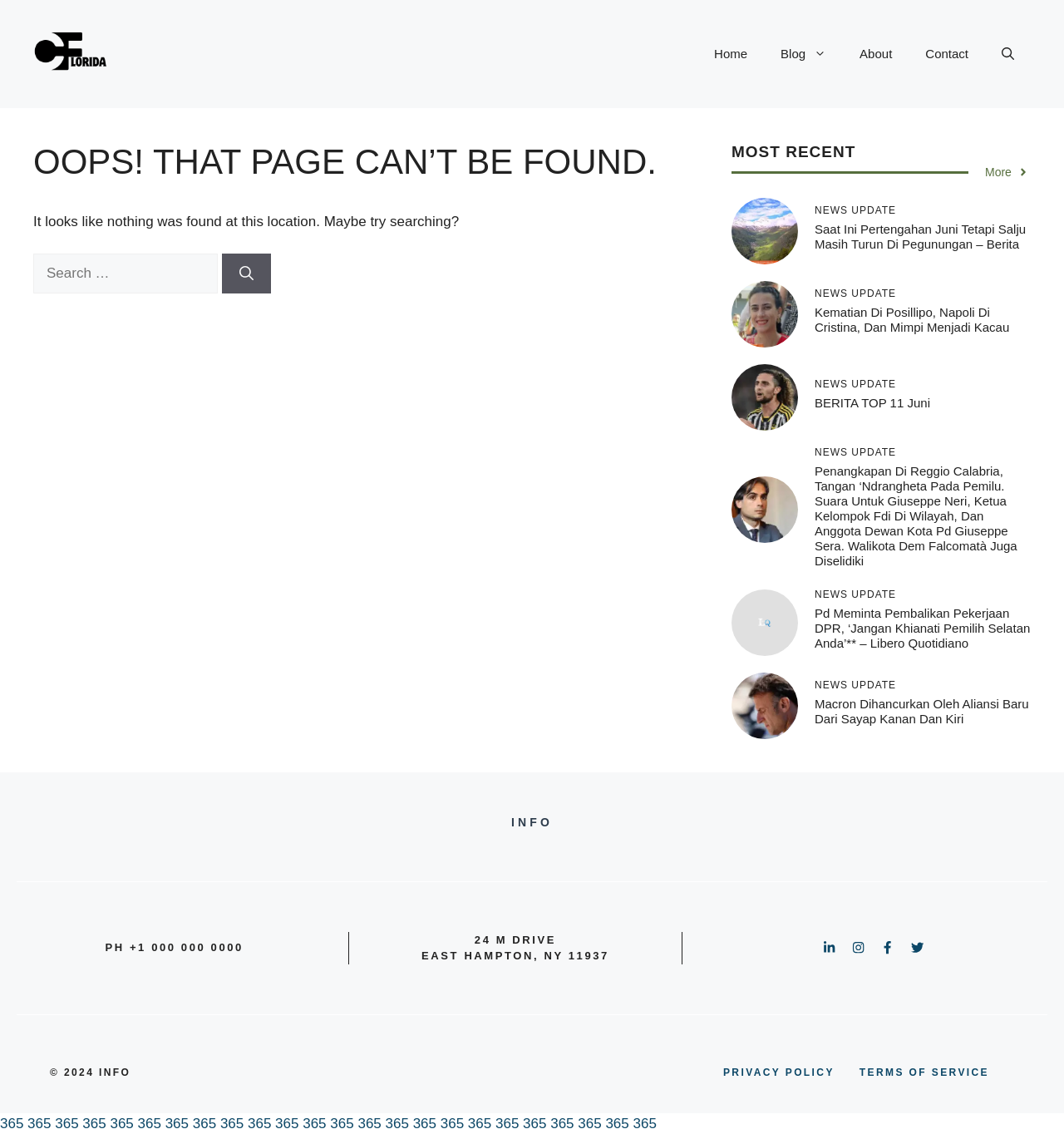Determine the main heading text of the webpage.

OOPS! THAT PAGE CAN’T BE FOUND.